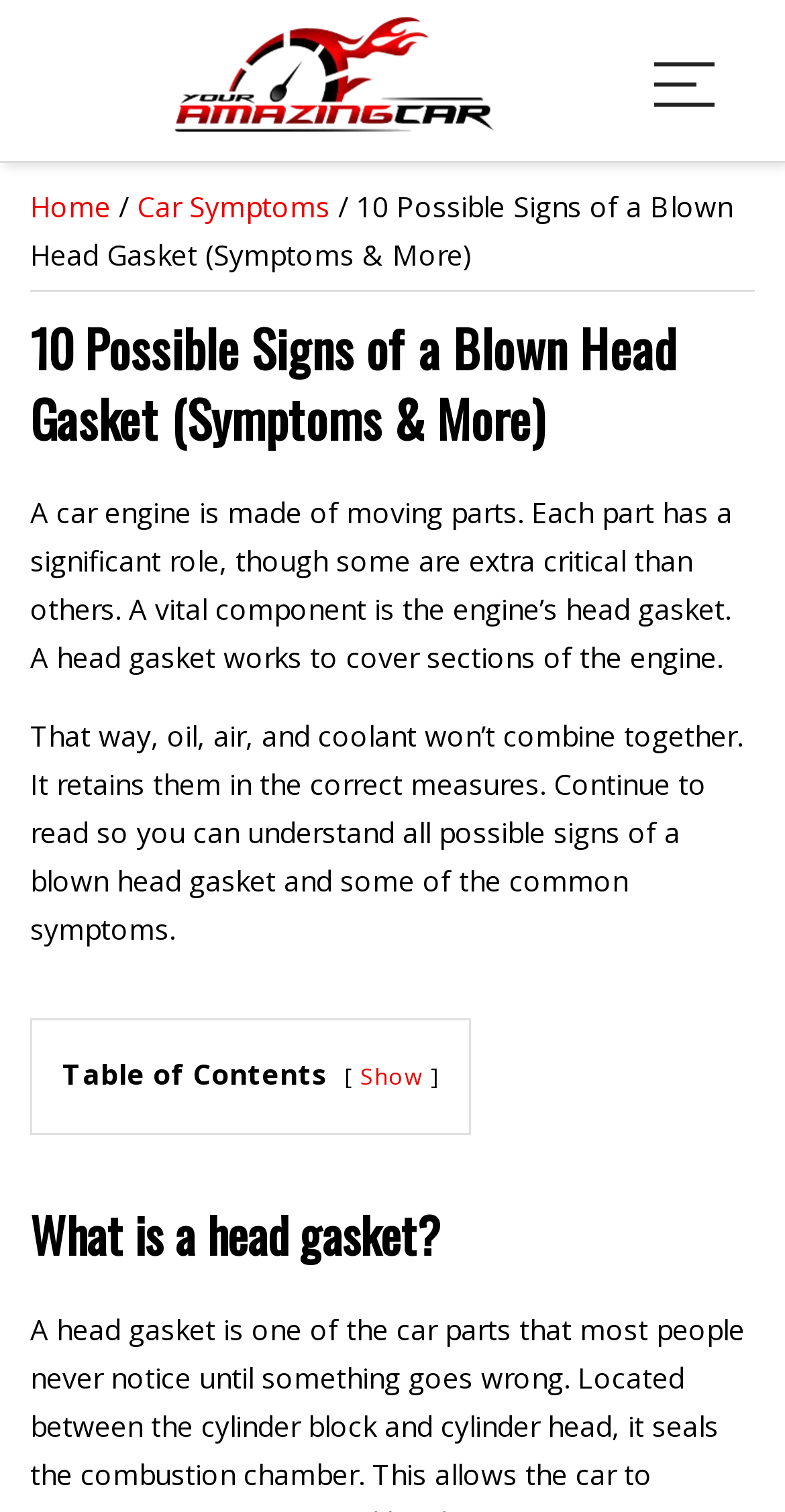Create an elaborate caption that covers all aspects of the webpage.

The webpage is about car engines, specifically focusing on the signs of a blown head gasket. At the top left of the page, there is a link to "Your Amazing Car" accompanied by an image with the same name. Below this, there is a header section with links to "Home" and "Car Symptoms", separated by a slash. The title of the page, "10 Possible Signs of a Blown Head Gasket (Symptoms & More)", is displayed prominently in this section.

The main content of the page starts with a paragraph explaining the importance of a car engine's head gasket, which is responsible for separating oil, air, and coolant. This is followed by another paragraph that encourages readers to continue reading to learn about the signs of a blown head gasket and its symptoms.

Further down the page, there is a "Table of Contents" section, which is likely a clickable link to navigate to different parts of the article. Next to it, there is a "Show" link. The final section of the page is a heading titled "What is a head gasket?", which suggests that the article will delve deeper into the topic of head gaskets.